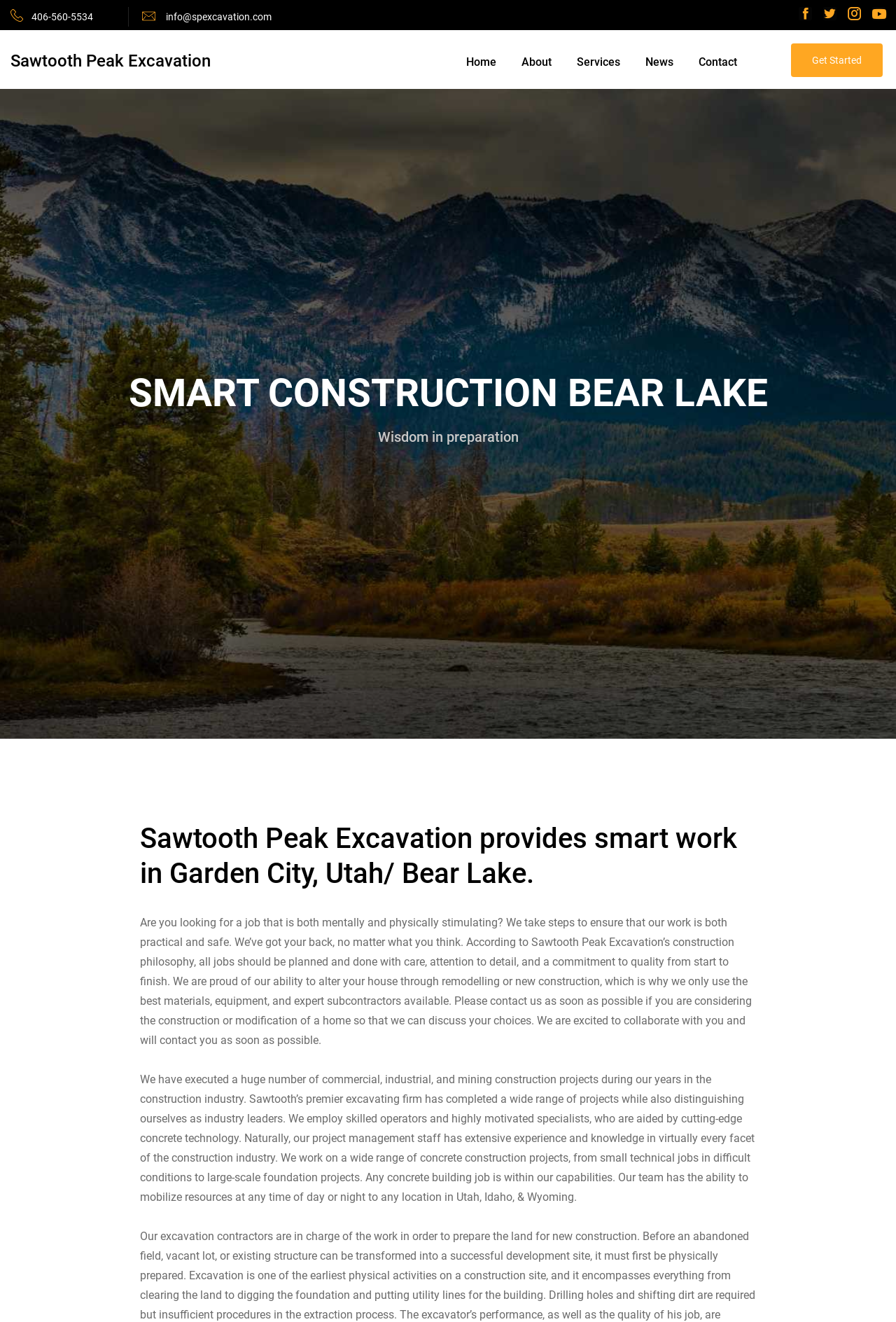Provide the bounding box coordinates of the HTML element this sentence describes: "Get Started".

[0.883, 0.033, 0.985, 0.058]